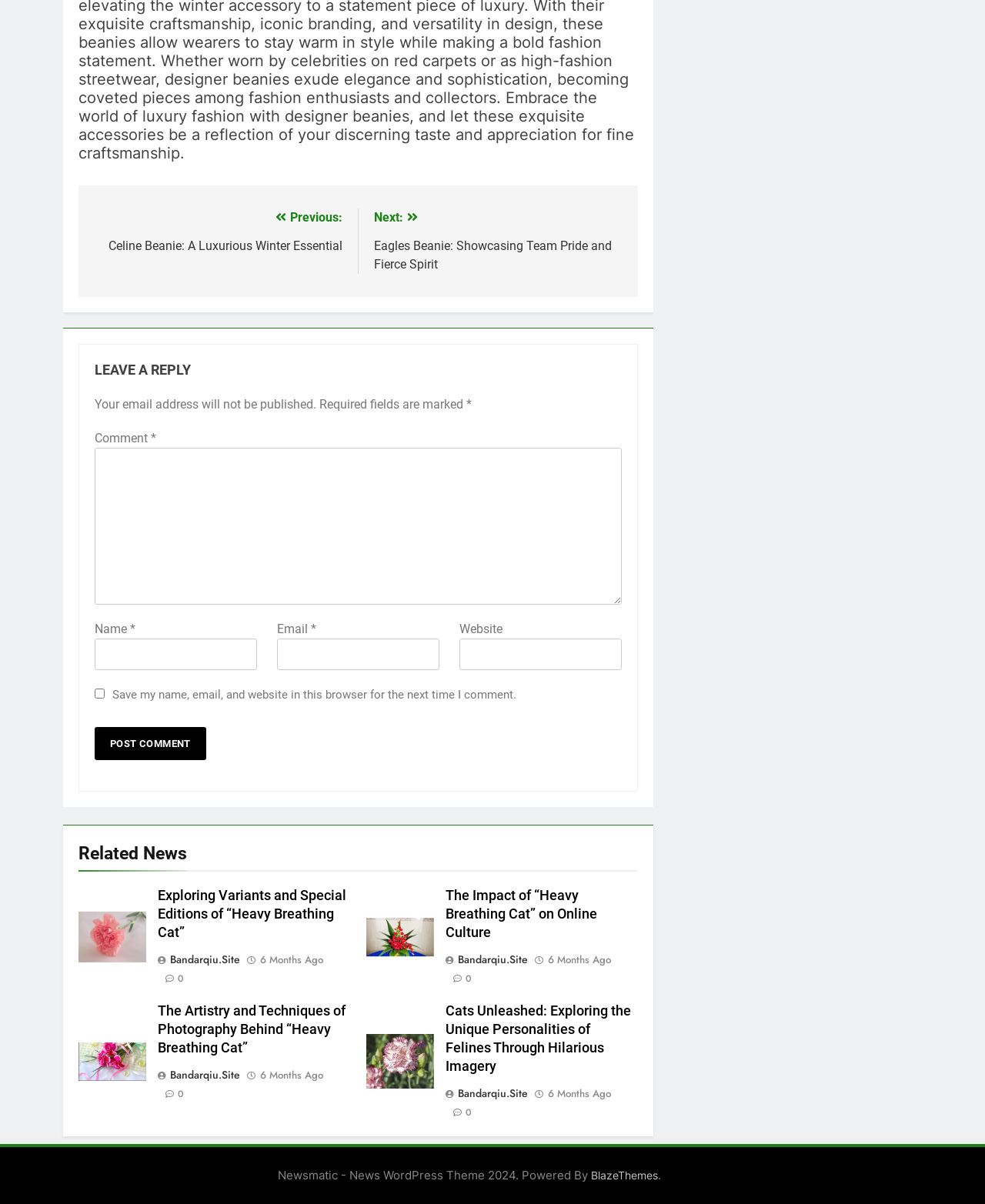What is the purpose of the 'Post navigation' section?
Using the image as a reference, answer with just one word or a short phrase.

To navigate between posts